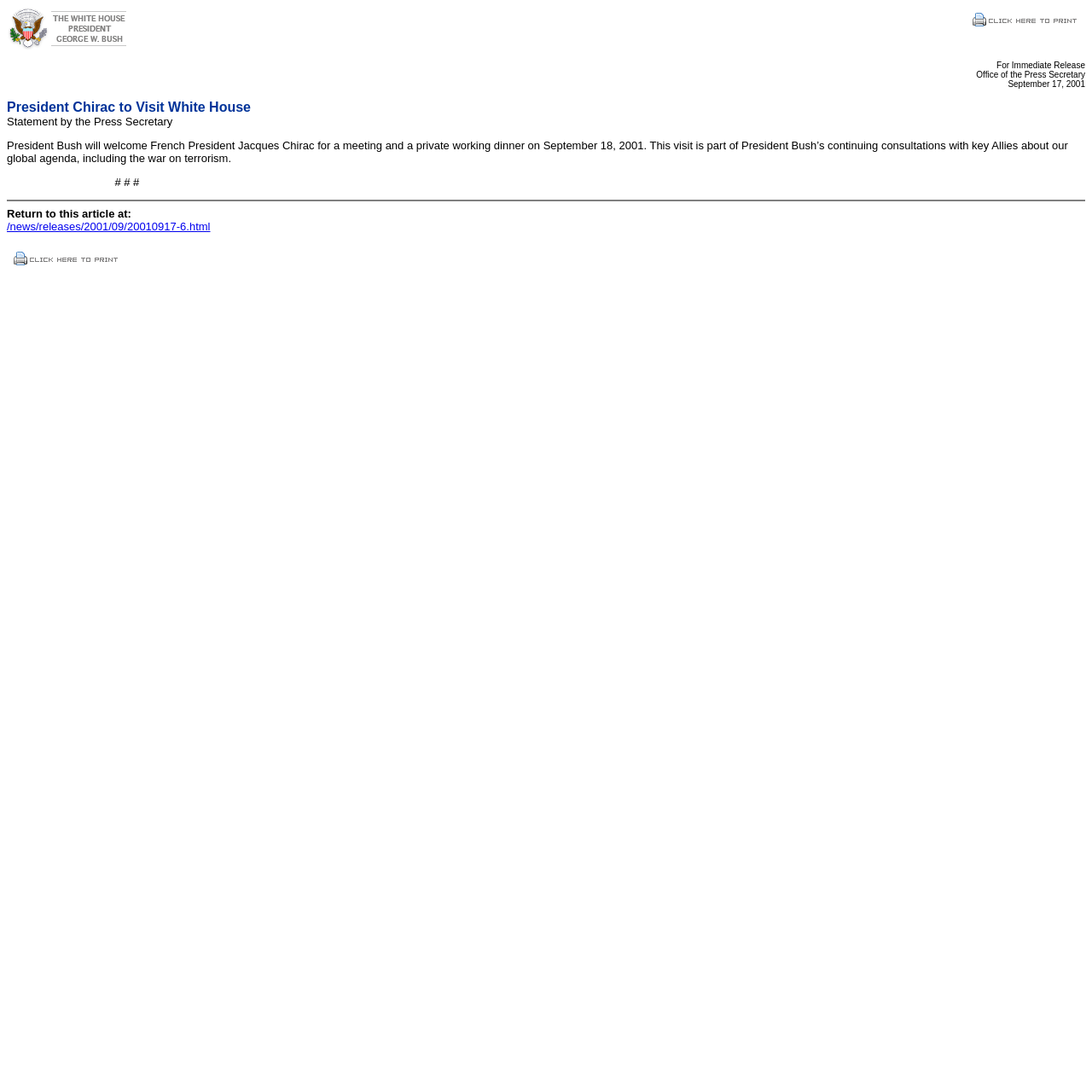Identify the bounding box coordinates for the UI element described as: "/news/releases/2001/09/20010917-6.html". The coordinates should be provided as four floats between 0 and 1: [left, top, right, bottom].

[0.006, 0.201, 0.193, 0.213]